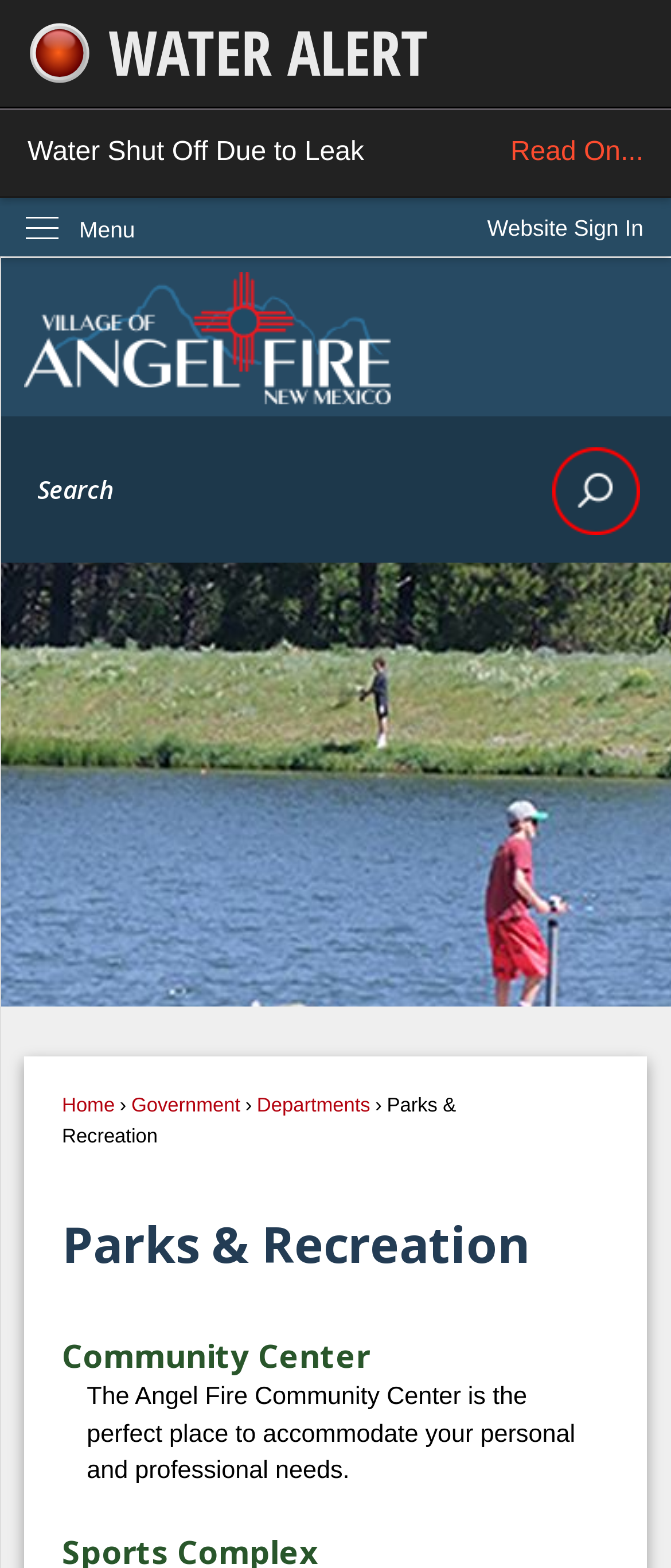Please identify and generate the text content of the webpage's main heading.

Parks & Recreation